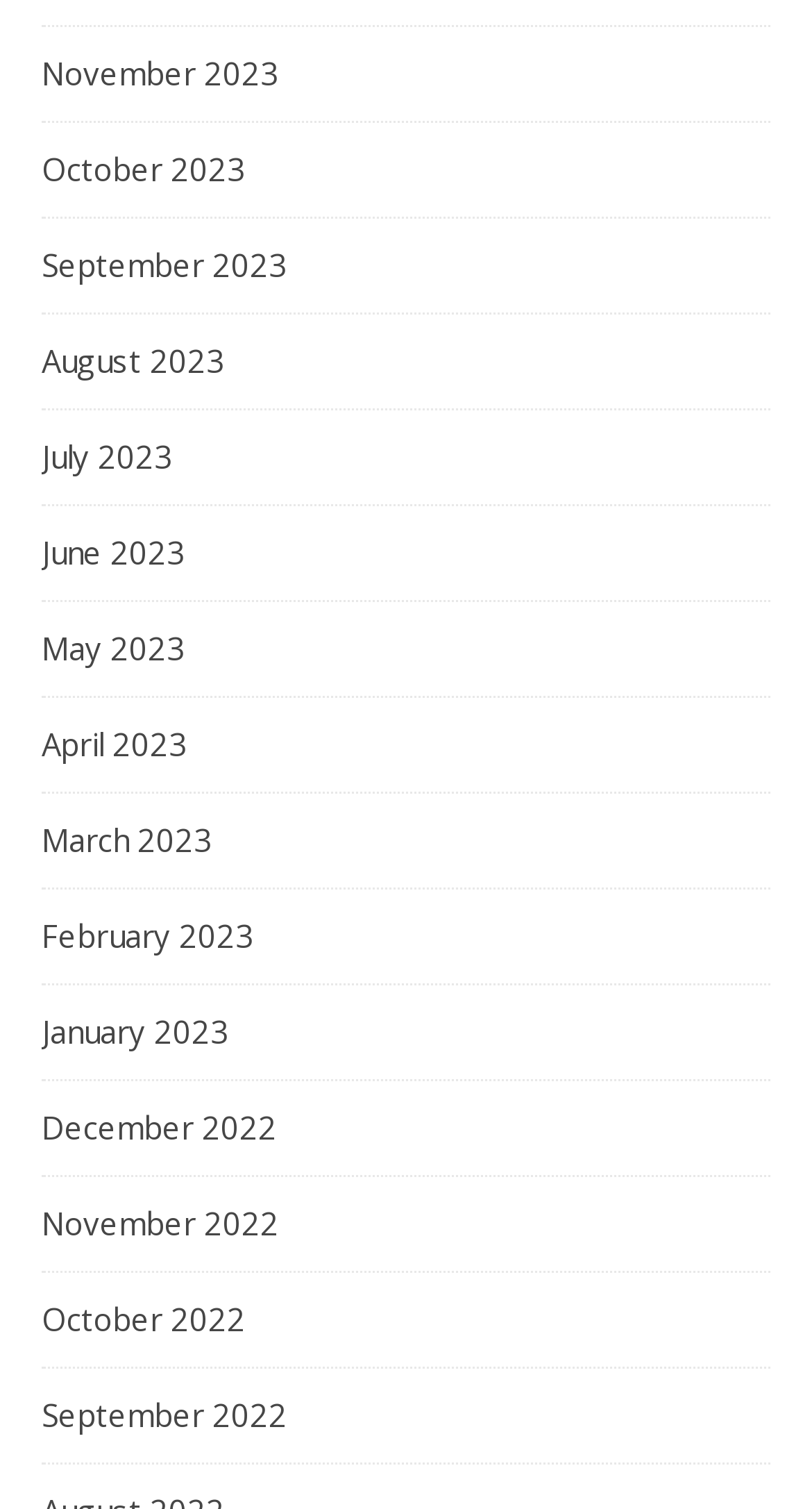From the webpage screenshot, predict the bounding box coordinates (top-left x, top-left y, bottom-right x, bottom-right y) for the UI element described here: October 2022

[0.051, 0.843, 0.303, 0.905]